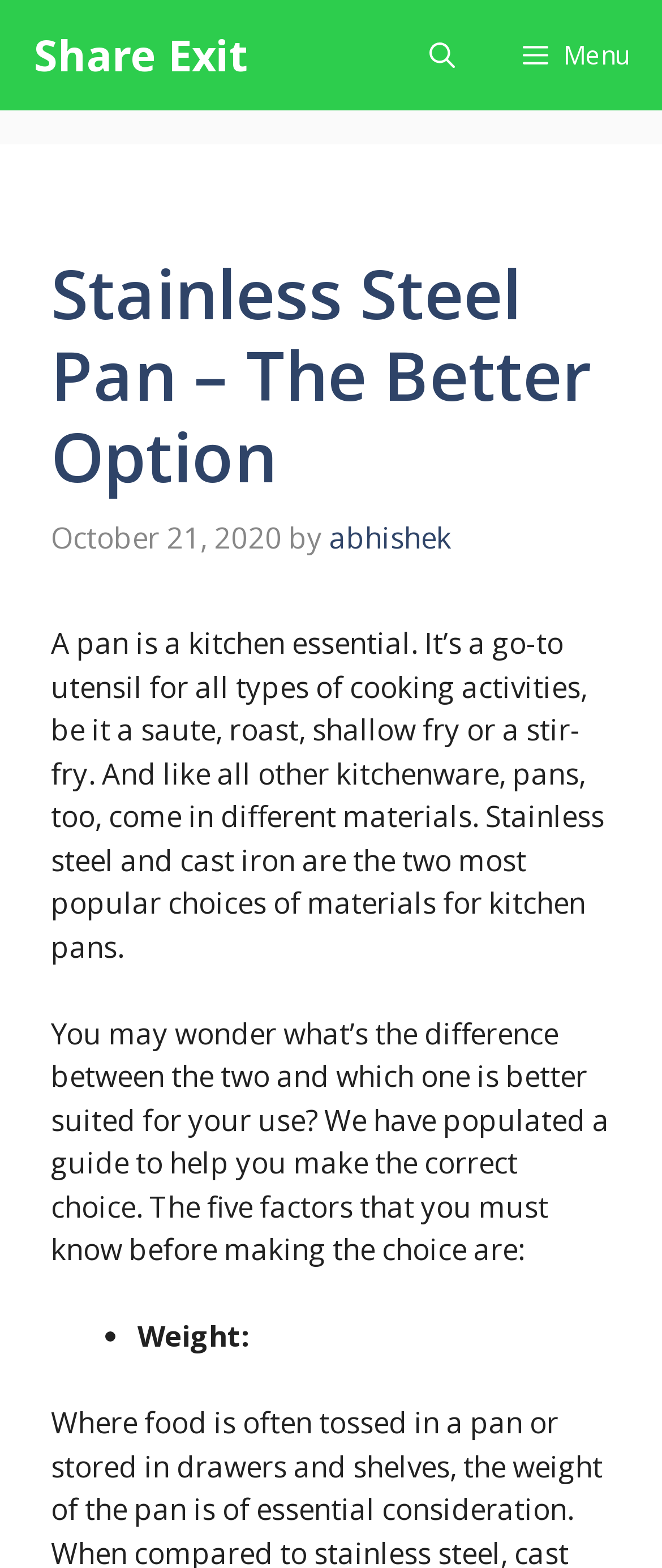What is the purpose of the guide?
Refer to the image and provide a one-word or short phrase answer.

To help make the correct choice